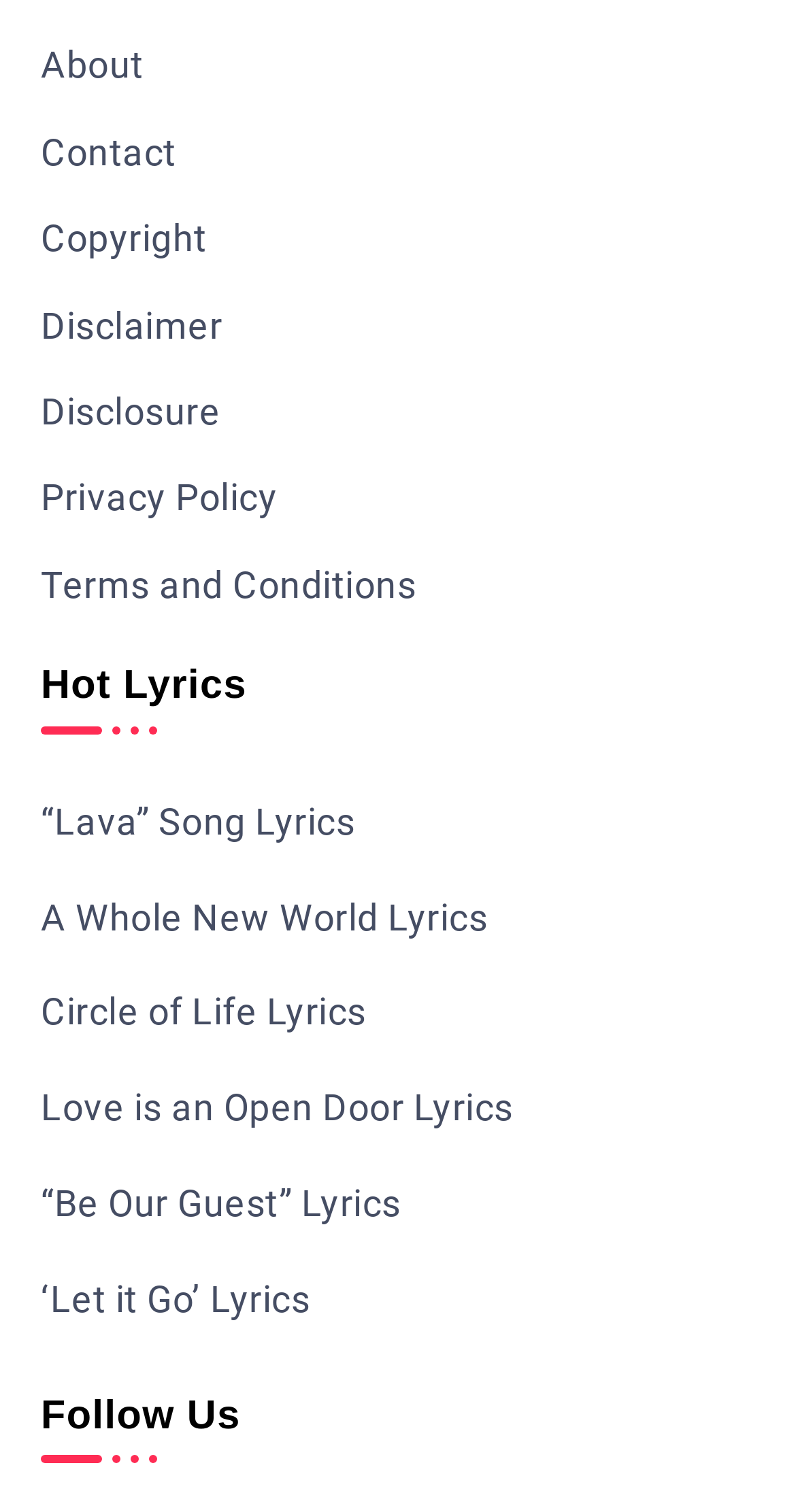Provide a thorough and detailed response to the question by examining the image: 
How many song lyrics links are there in the 'Hot Lyrics' section?

The 'Hot Lyrics' section contains links to '“Lava” Song Lyrics', 'A Whole New World Lyrics', 'Circle of Life Lyrics', 'Love is an Open Door Lyrics', '“Be Our Guest” Lyrics', and '‘Let it Go’ Lyrics', which totals 6 song lyrics links.